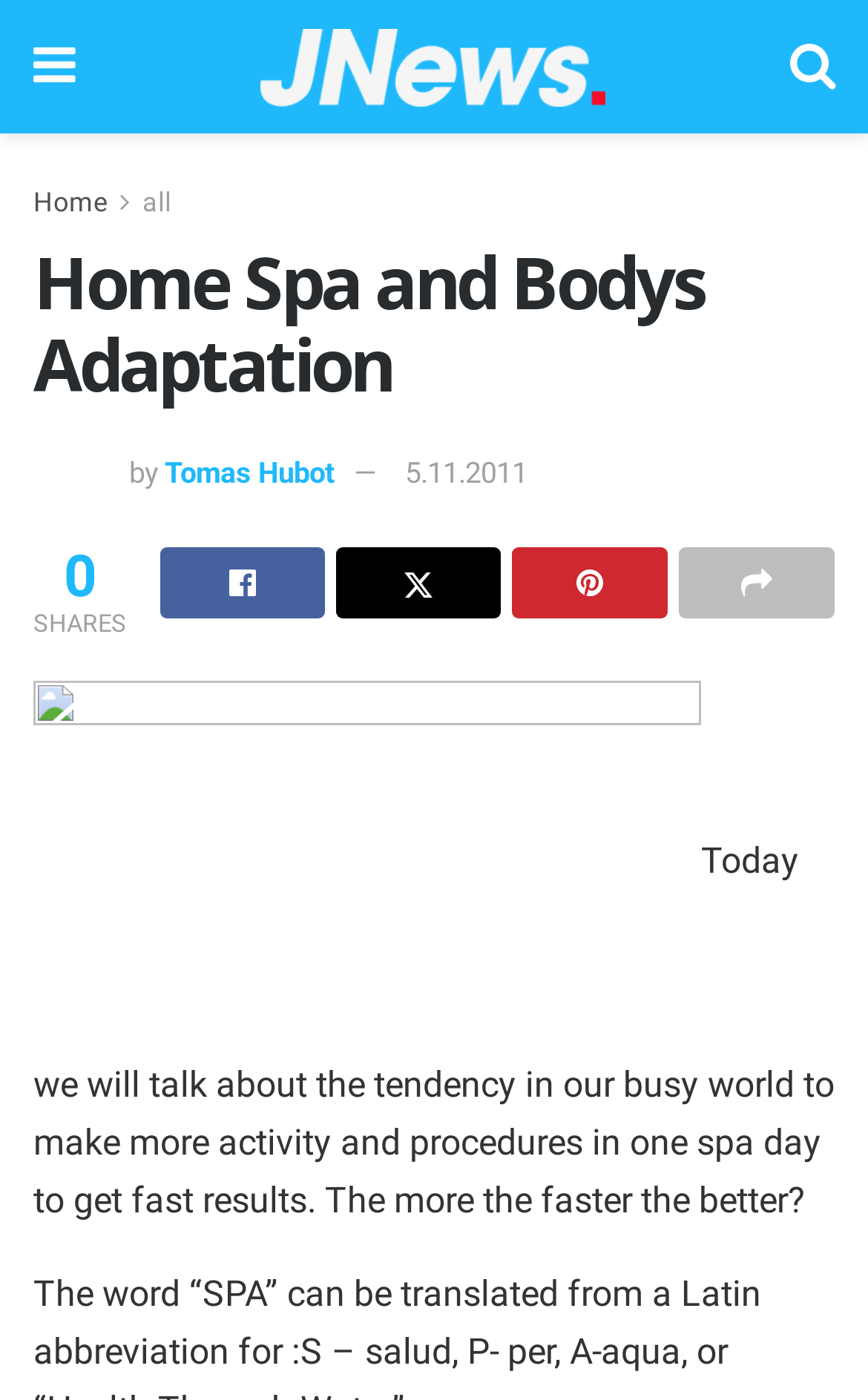Identify the bounding box of the HTML element described here: "Home". Provide the coordinates as four float numbers between 0 and 1: [left, top, right, bottom].

[0.038, 0.133, 0.123, 0.156]